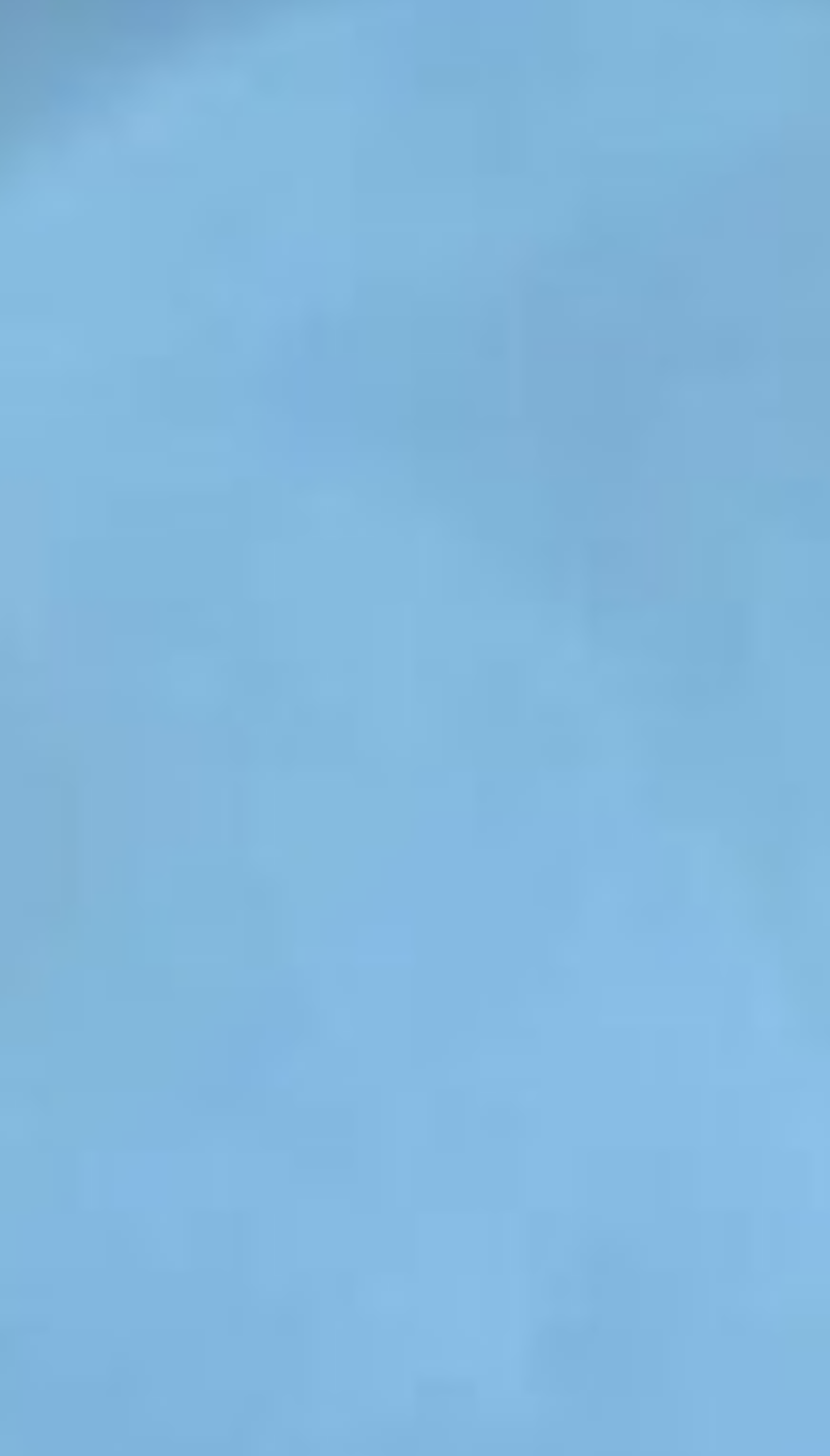Identify the bounding box coordinates of the part that should be clicked to carry out this instruction: "Sign up".

[0.153, 0.062, 0.847, 0.136]